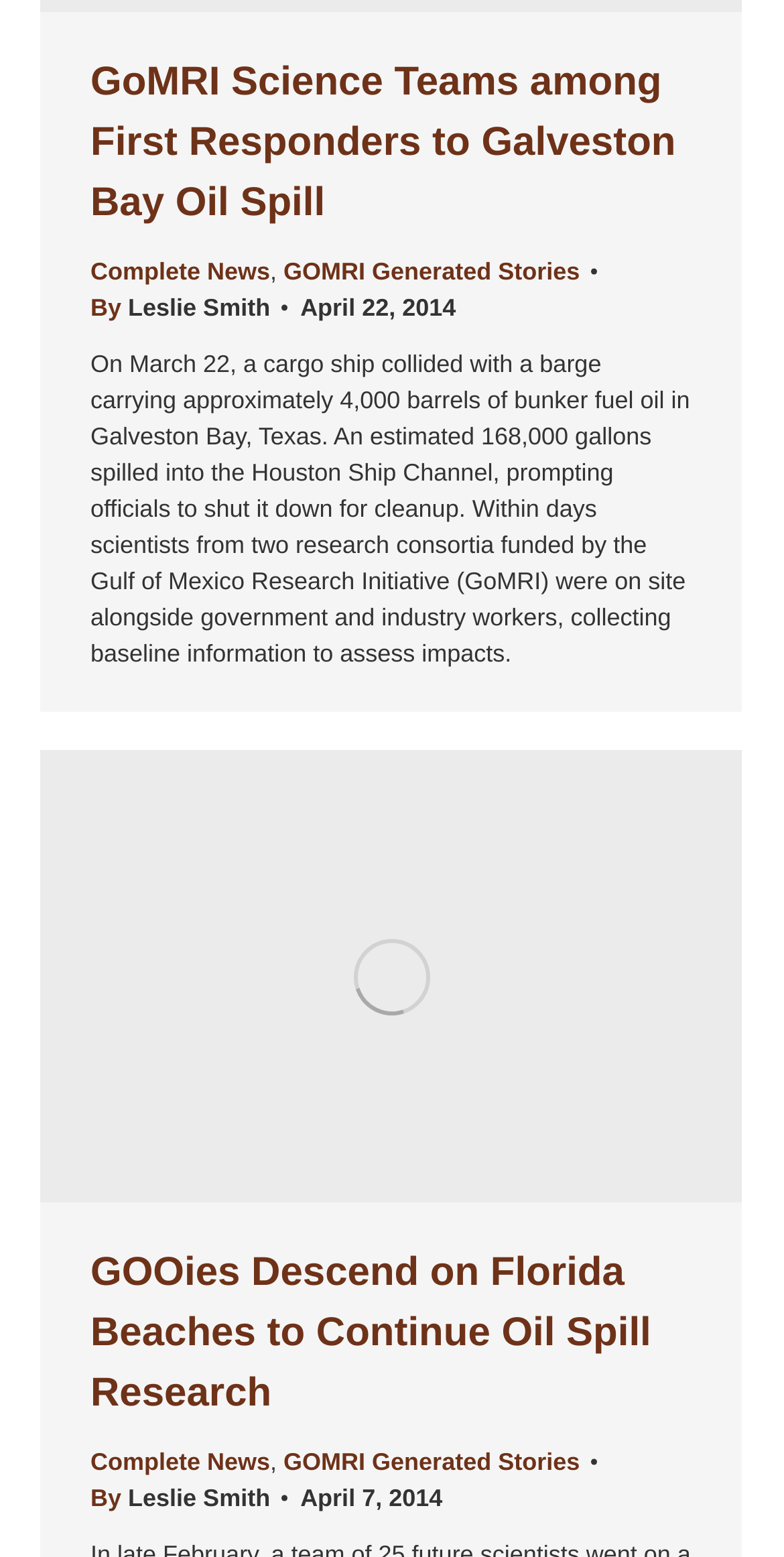How many images are on this page?
Using the image, provide a concise answer in one word or a short phrase.

1